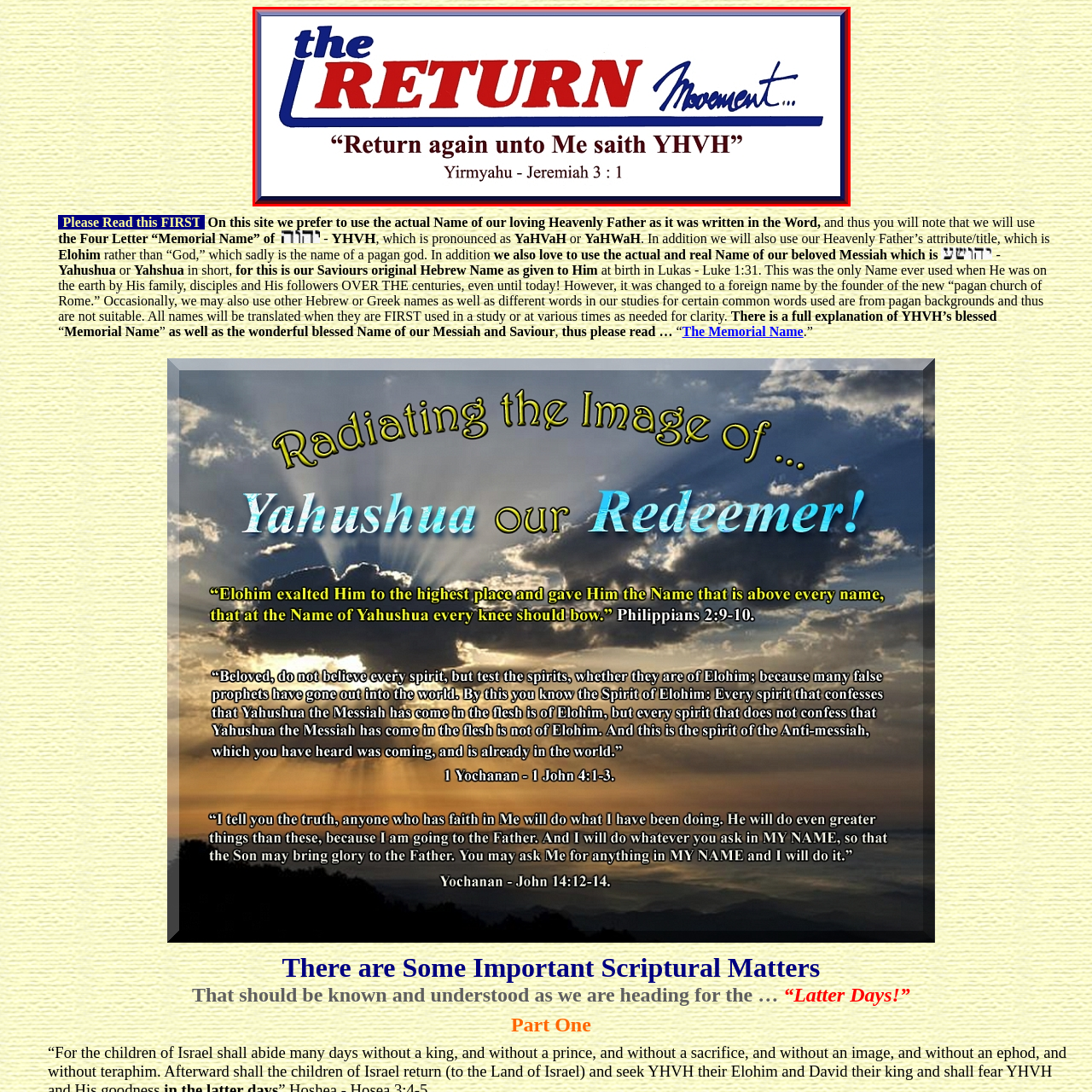Focus on the portion of the image highlighted in red and deliver a detailed explanation for the following question: What color is the decorative border of the image?

The caption describes the overall design as featuring a decorative red border, which adds a pop of color and creates a visually engaging representation of the 'RETURN Movement'.